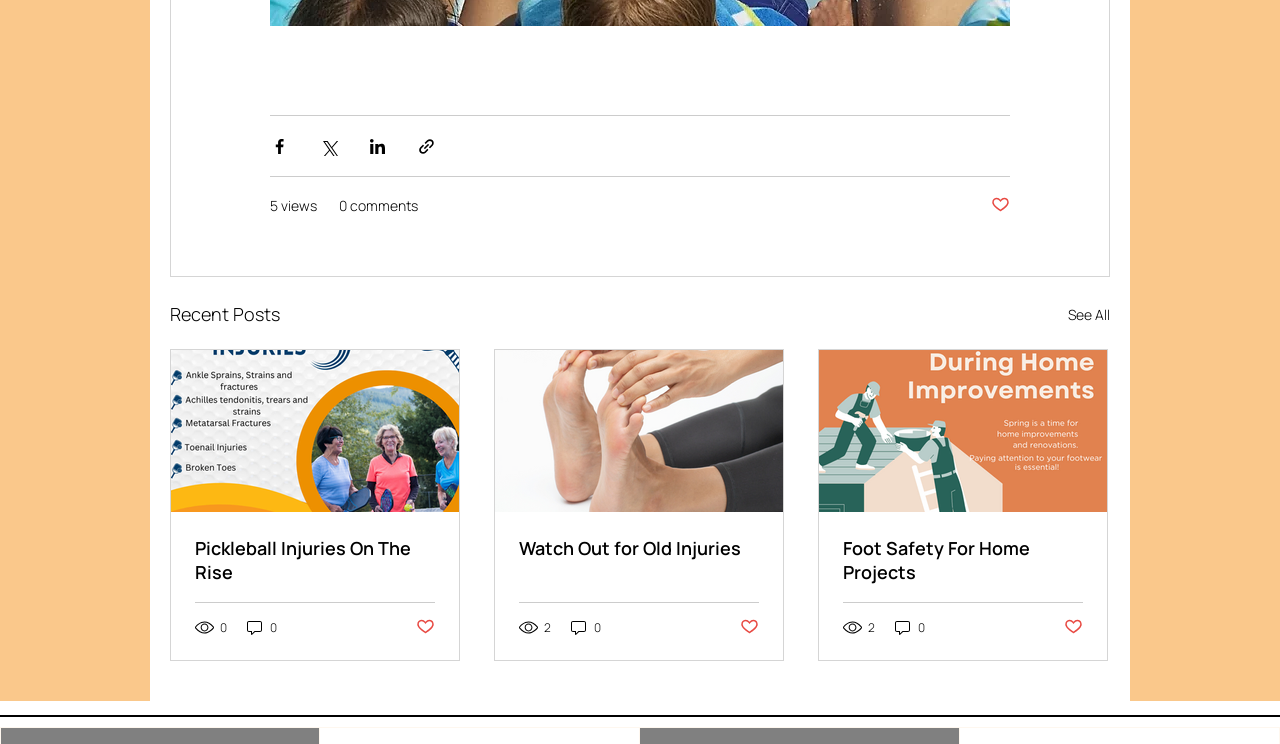Please provide the bounding box coordinates for the element that needs to be clicked to perform the following instruction: "See all recent posts". The coordinates should be given as four float numbers between 0 and 1, i.e., [left, top, right, bottom].

[0.834, 0.403, 0.867, 0.442]